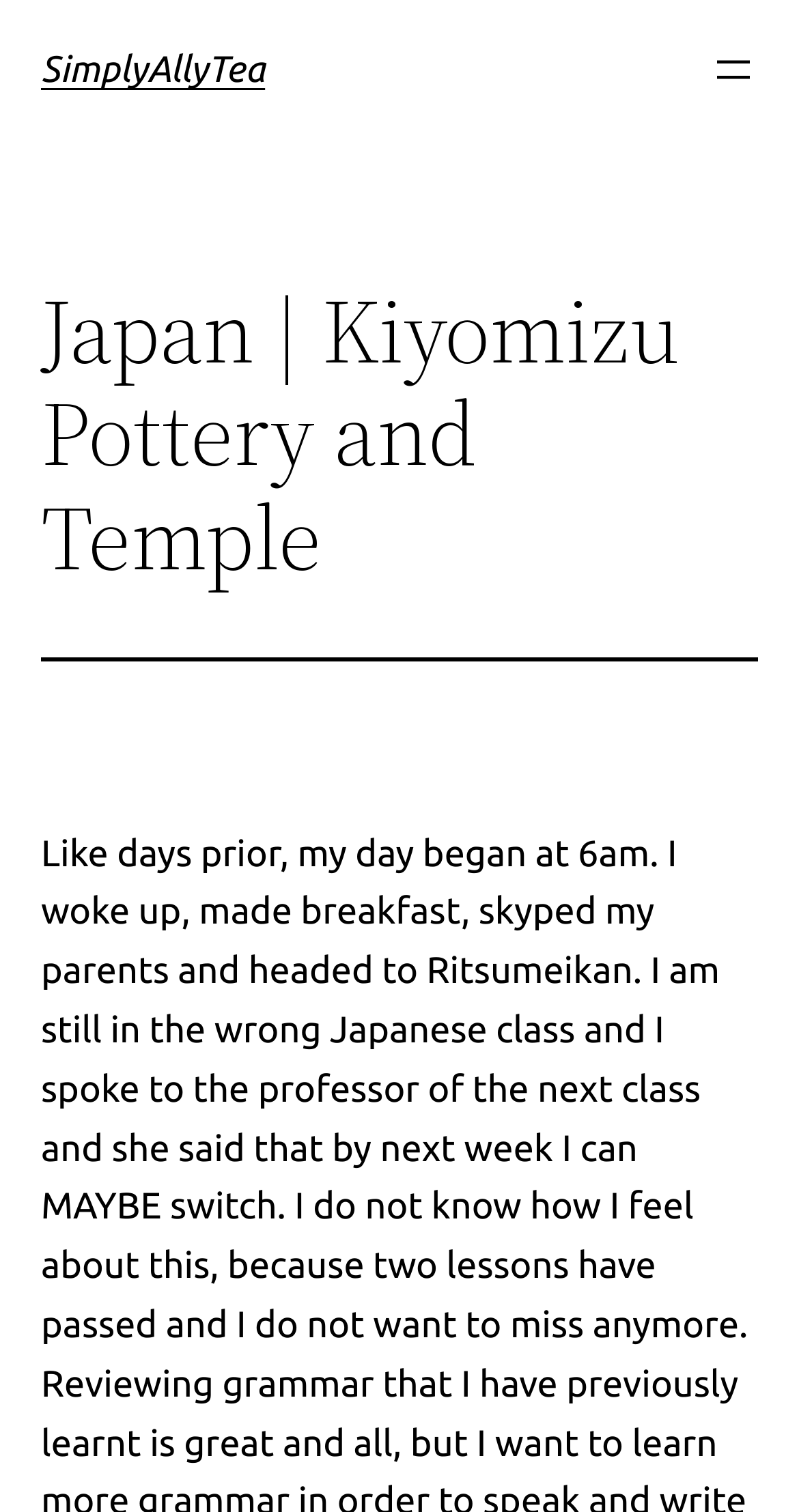Given the element description: "aria-label="Open menu"", predict the bounding box coordinates of the UI element it refers to, using four float numbers between 0 and 1, i.e., [left, top, right, bottom].

[0.887, 0.03, 0.949, 0.063]